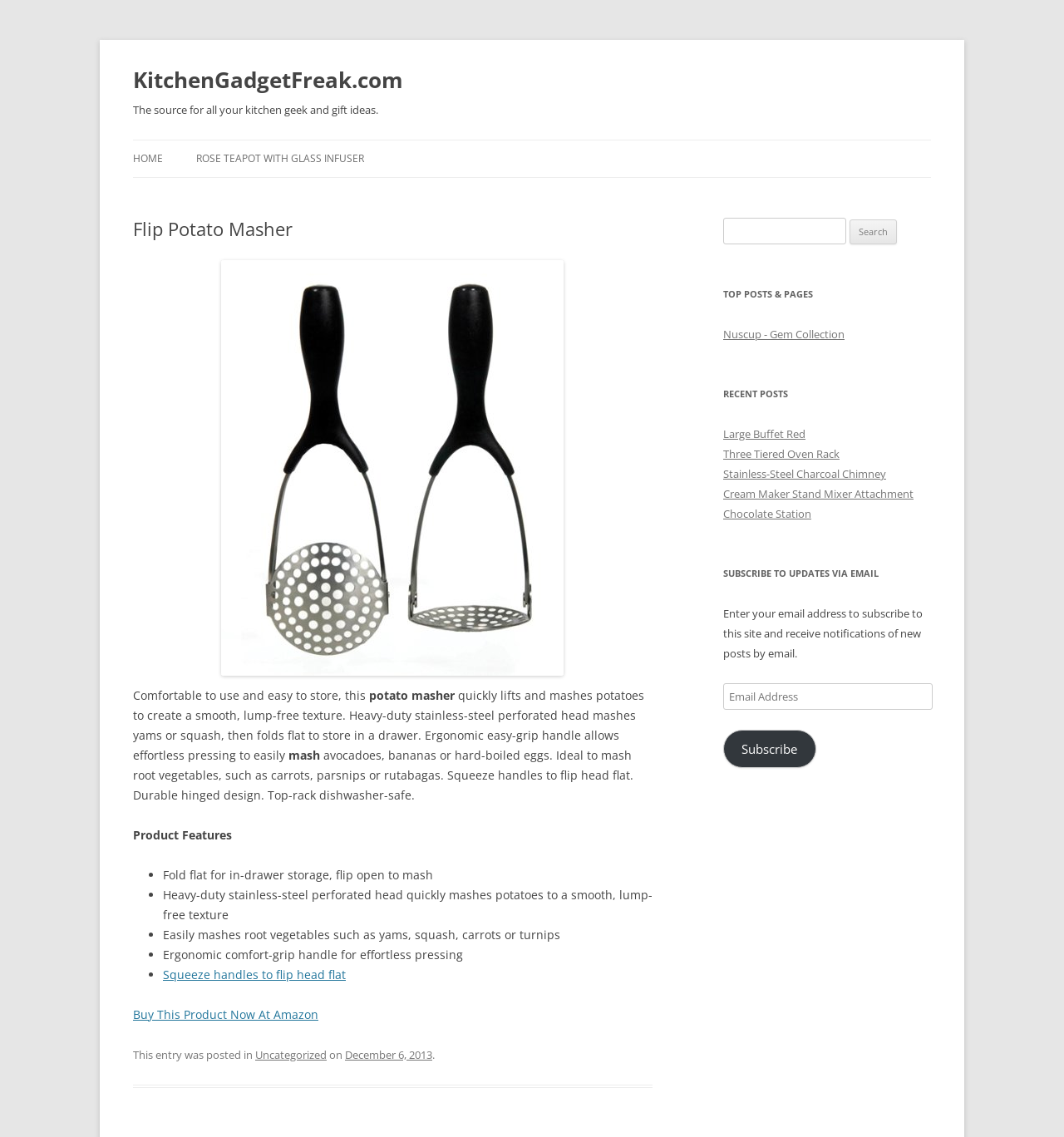Can you find the bounding box coordinates for the element that needs to be clicked to execute this instruction: "Visit Madville Times homepage"? The coordinates should be given as four float numbers between 0 and 1, i.e., [left, top, right, bottom].

None